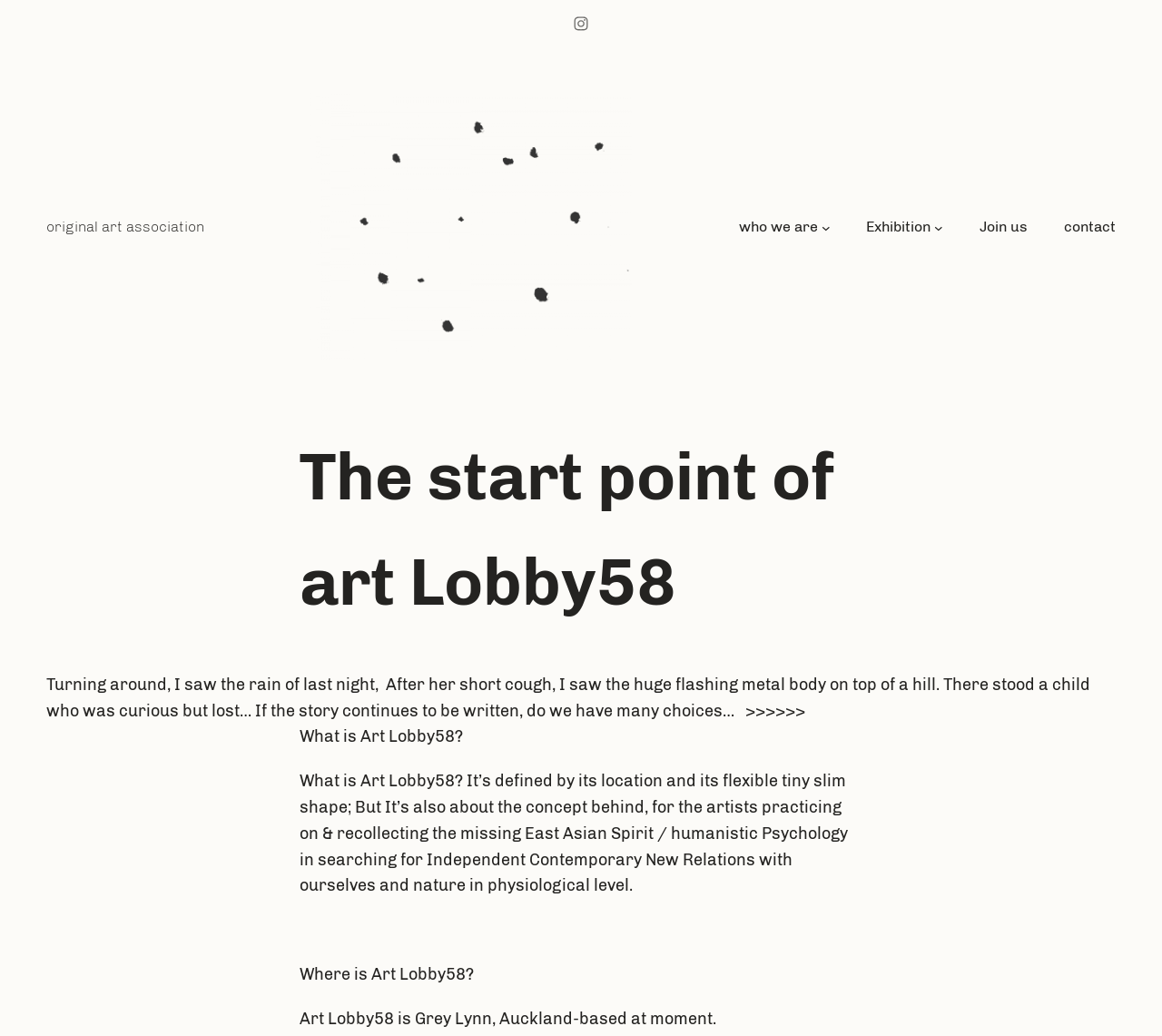Based on the image, please respond to the question with as much detail as possible:
What is the concept behind Art Lobby58?

I found the answer by reading the static text element that describes what Art Lobby58 is. It mentions that it's defined by its location and its flexible tiny slim shape, but also about the concept behind, which involves the East Asian Spirit and humanistic Psychology.